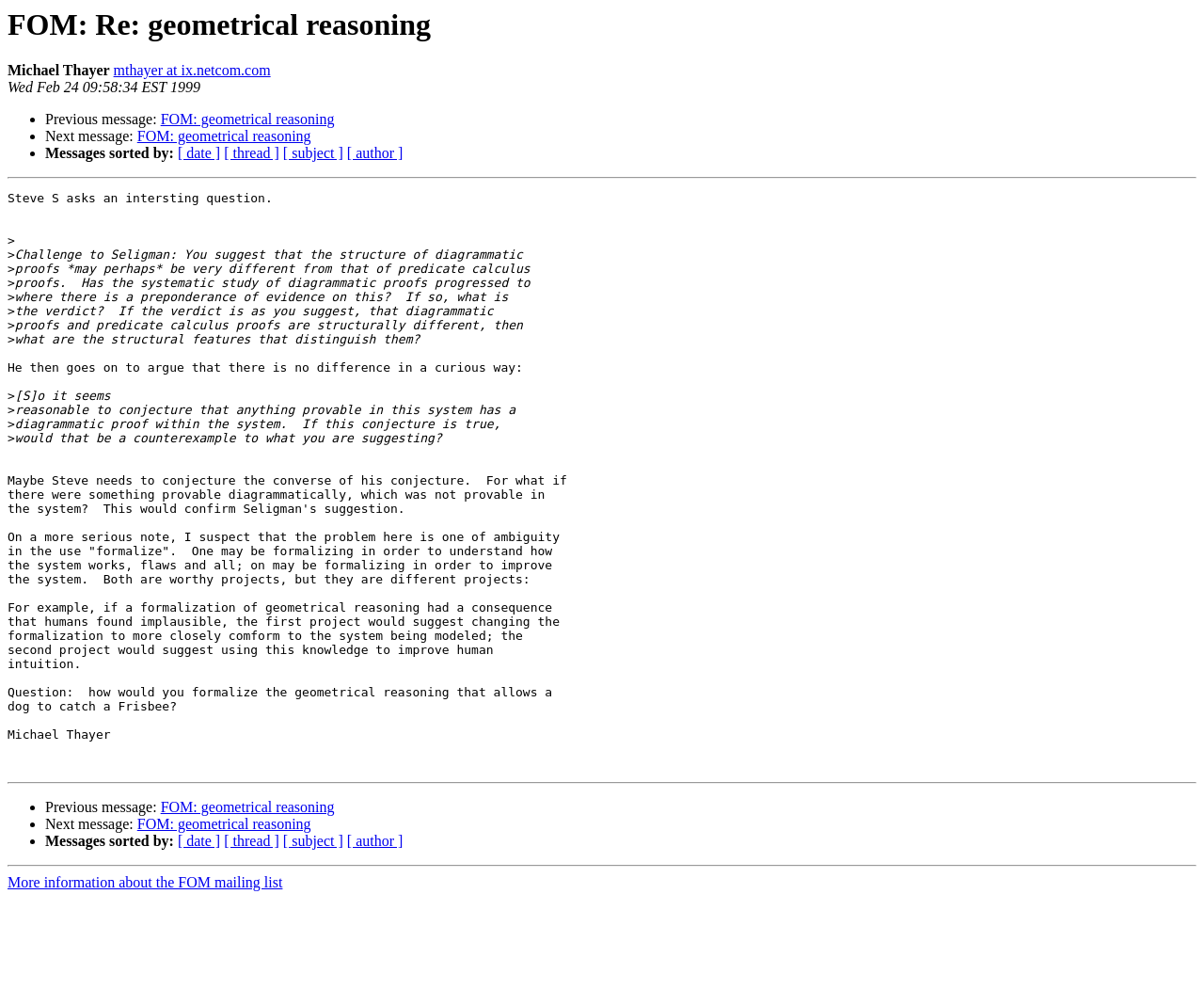Can you find the bounding box coordinates for the element that needs to be clicked to execute this instruction: "View next message"? The coordinates should be given as four float numbers between 0 and 1, i.e., [left, top, right, bottom].

[0.114, 0.13, 0.258, 0.146]